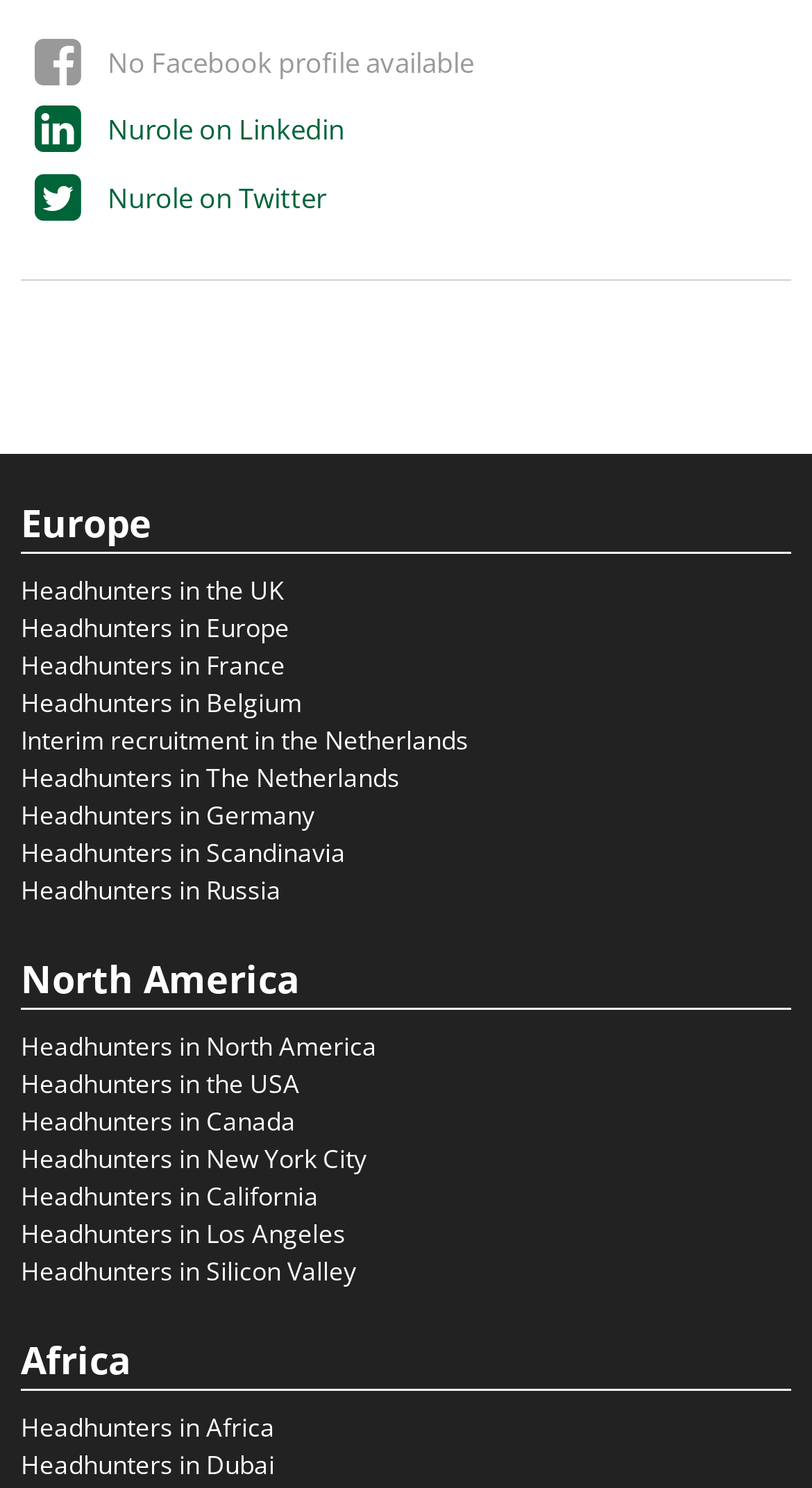Is there a link to headhunters in Asia?
Give a detailed response to the question by analyzing the screenshot.

I searched the links and did not find any mention of Asia or any country in Asia. The regions listed are Europe, North America, and Africa, but there is no mention of Asia.